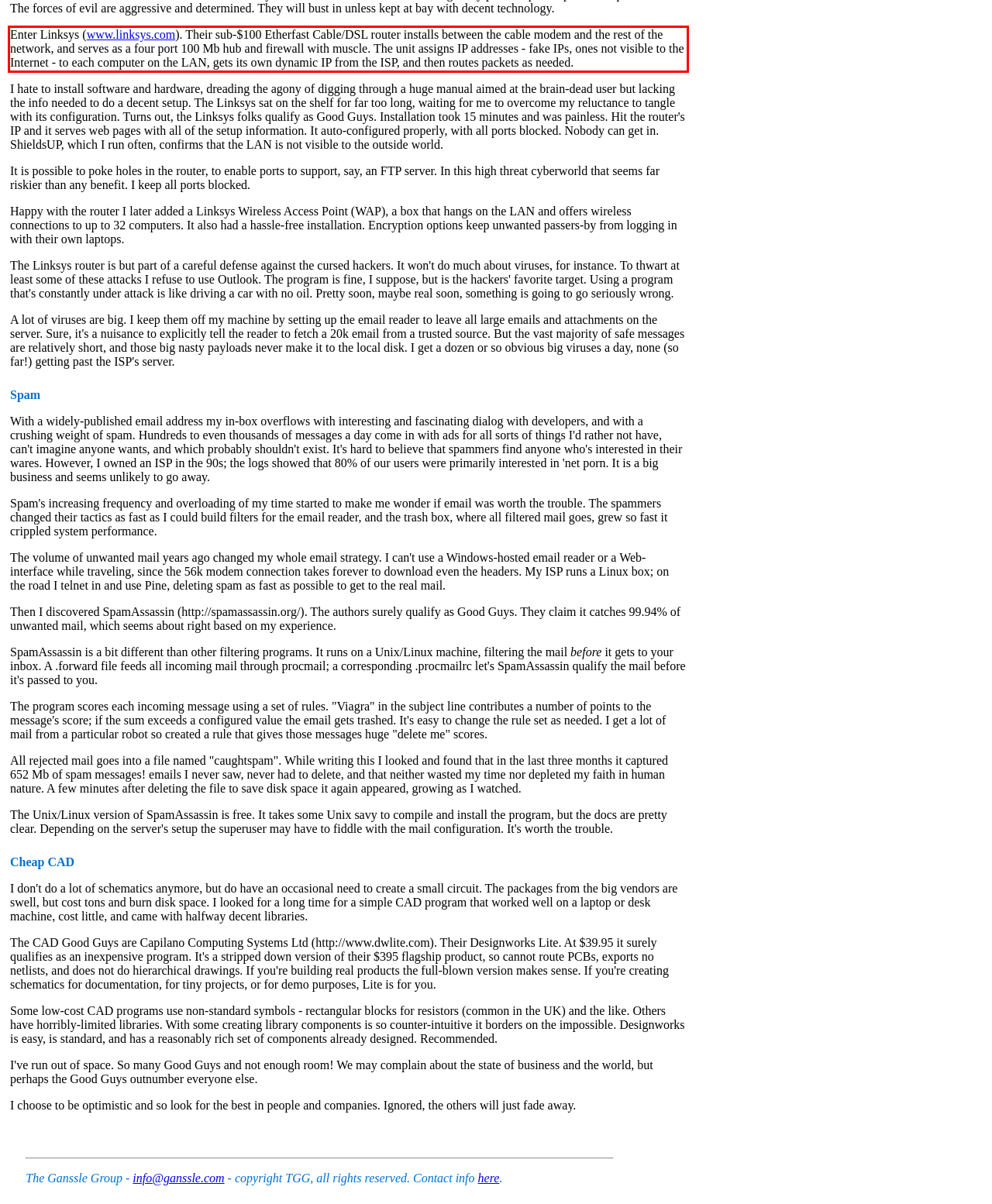Given a screenshot of a webpage, locate the red bounding box and extract the text it encloses.

Enter Linksys (www.linksys.com). Their sub-$100 Etherfast Cable/DSL router installs between the cable modem and the rest of the network, and serves as a four port 100 Mb hub and firewall with muscle. The unit assigns IP addresses - fake IPs, ones not visible to the Internet - to each computer on the LAN, gets its own dynamic IP from the ISP, and then routes packets as needed.